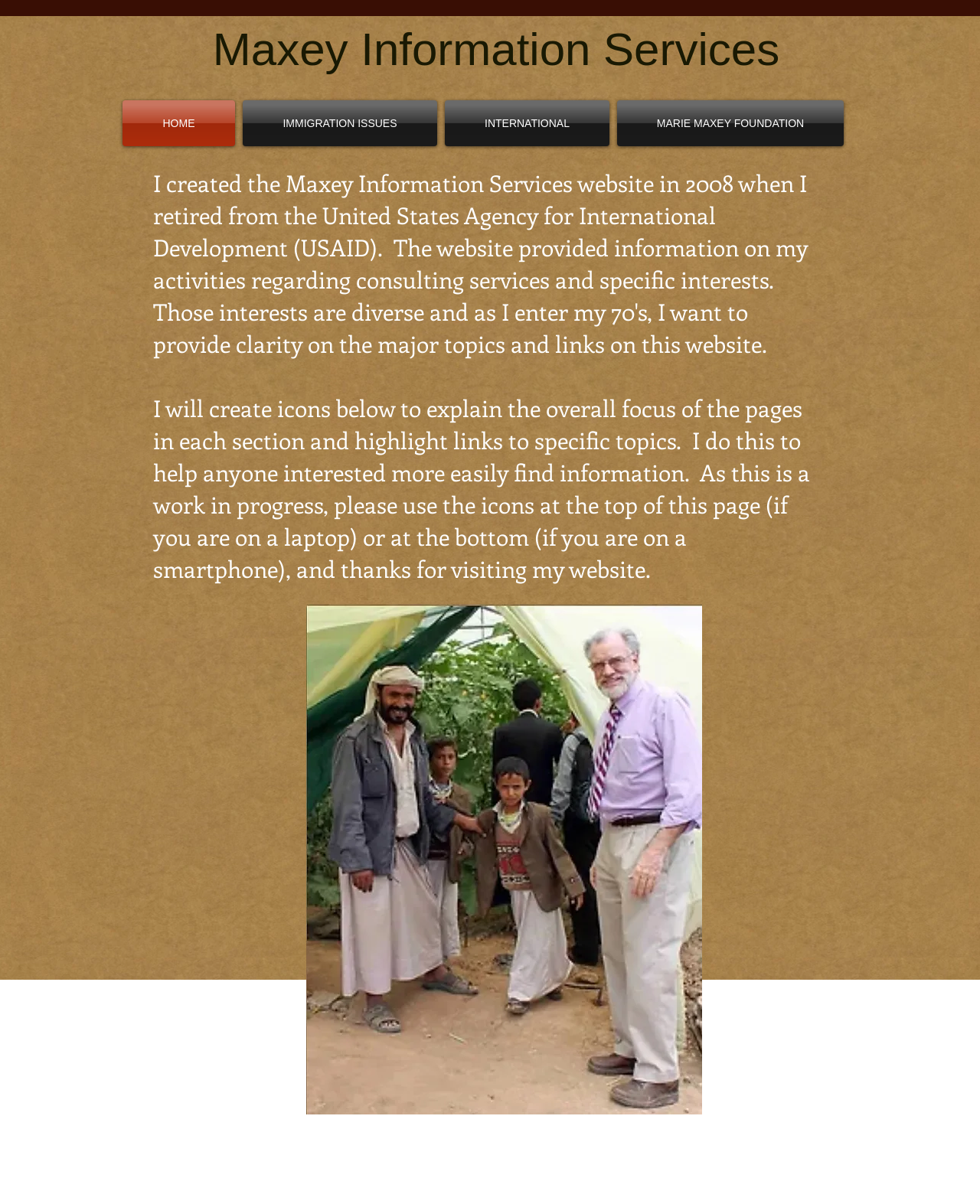Elaborate on the different components and information displayed on the webpage.

The webpage is titled "Maxey Information Services" and has a focus on social and economic development in the US and the Northern Triangle, with a particular emphasis on Hispanic issues. 

At the top of the page, there is a heading with the title "Maxey Information Services" and a link with the same name. Below this, there is a navigation menu labeled "Site" that contains four links: "HOME", "IMMIGRATION ISSUES", "INTERNATIONAL", and "MARIE MAXEY FOUNDATION". These links are positioned side by side, taking up about three-quarters of the page width.

Following the navigation menu, there is a section of text that describes the purpose of the website, which was created in 2008 by the website's author, Marie Maxey. This section is divided into three paragraphs, with the first paragraph explaining the website's origins and the author's interests. The second paragraph is empty, and the third paragraph explains that the author will create icons to help visitors navigate the website more easily.

Below this section, there is an image of Michael Maxey in Yemen, which is accompanied by a link. Underneath the image, there is a heading that reads "Michael Maxey Yemen 2012 - 2013", which is also a link. This section appears to be near the bottom of the page.